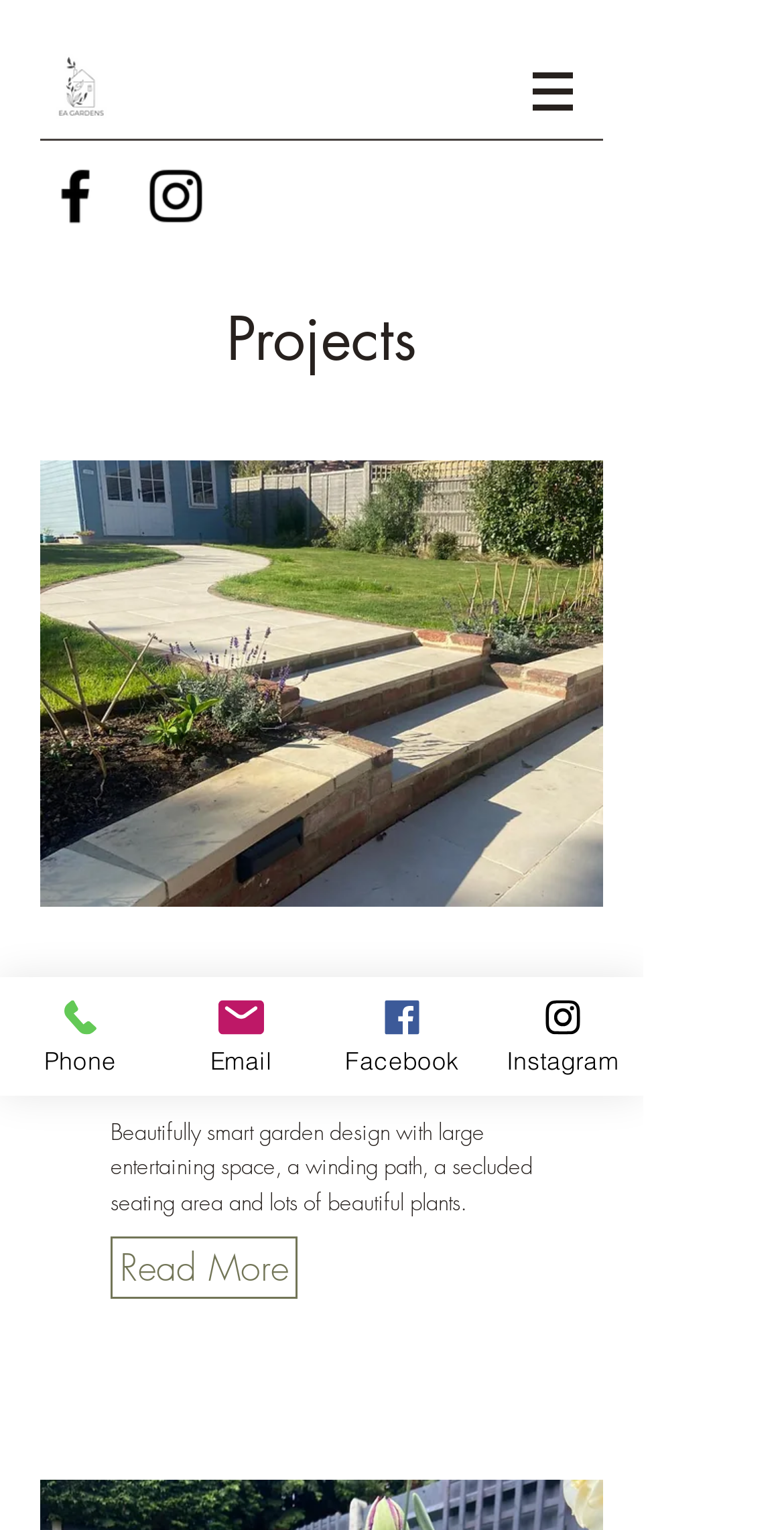Determine the bounding box coordinates for the UI element matching this description: "Email".

[0.205, 0.639, 0.41, 0.716]